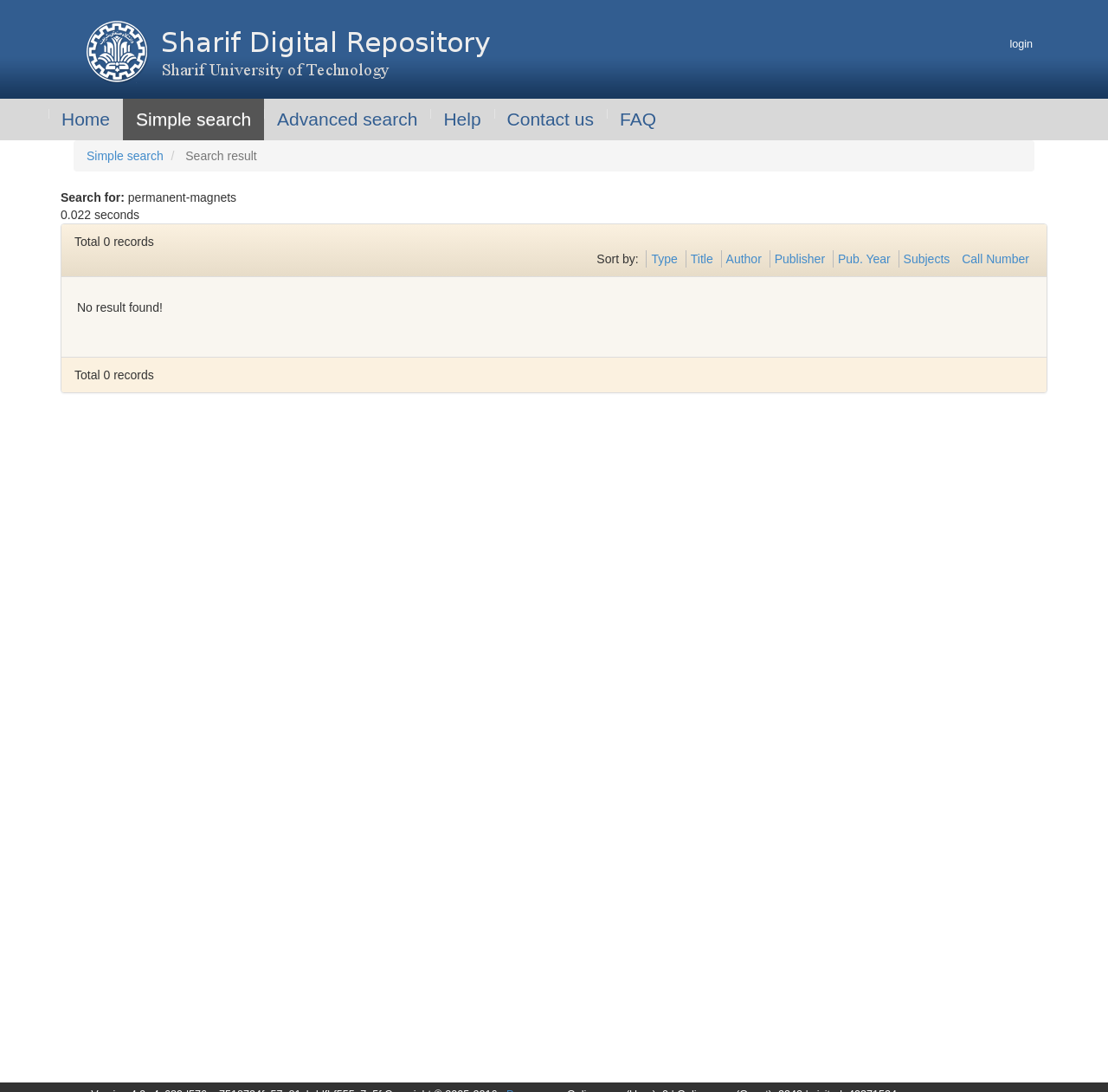Give a short answer to this question using one word or a phrase:
What is the search time?

0.022 seconds